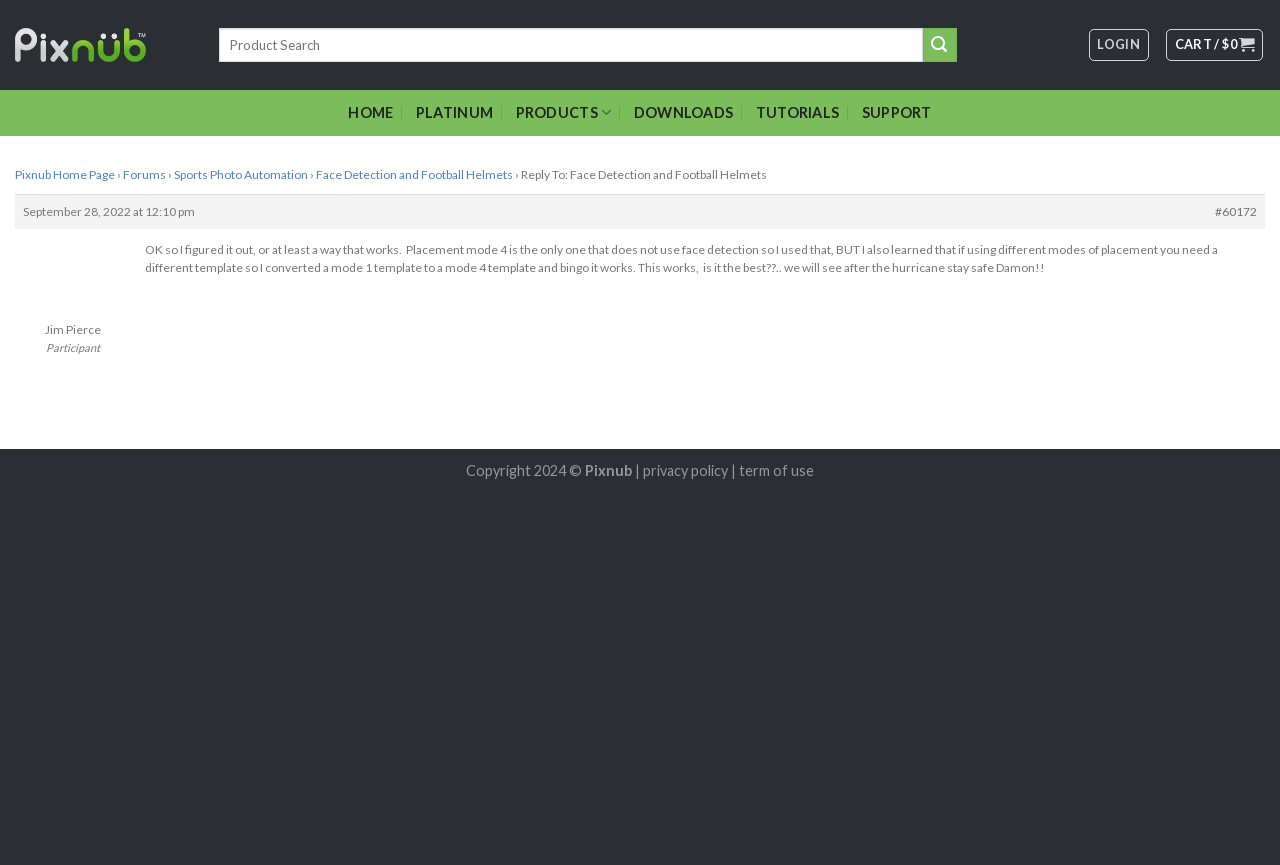Locate the bounding box coordinates of the clickable area needed to fulfill the instruction: "Login to the account".

[0.85, 0.034, 0.897, 0.071]